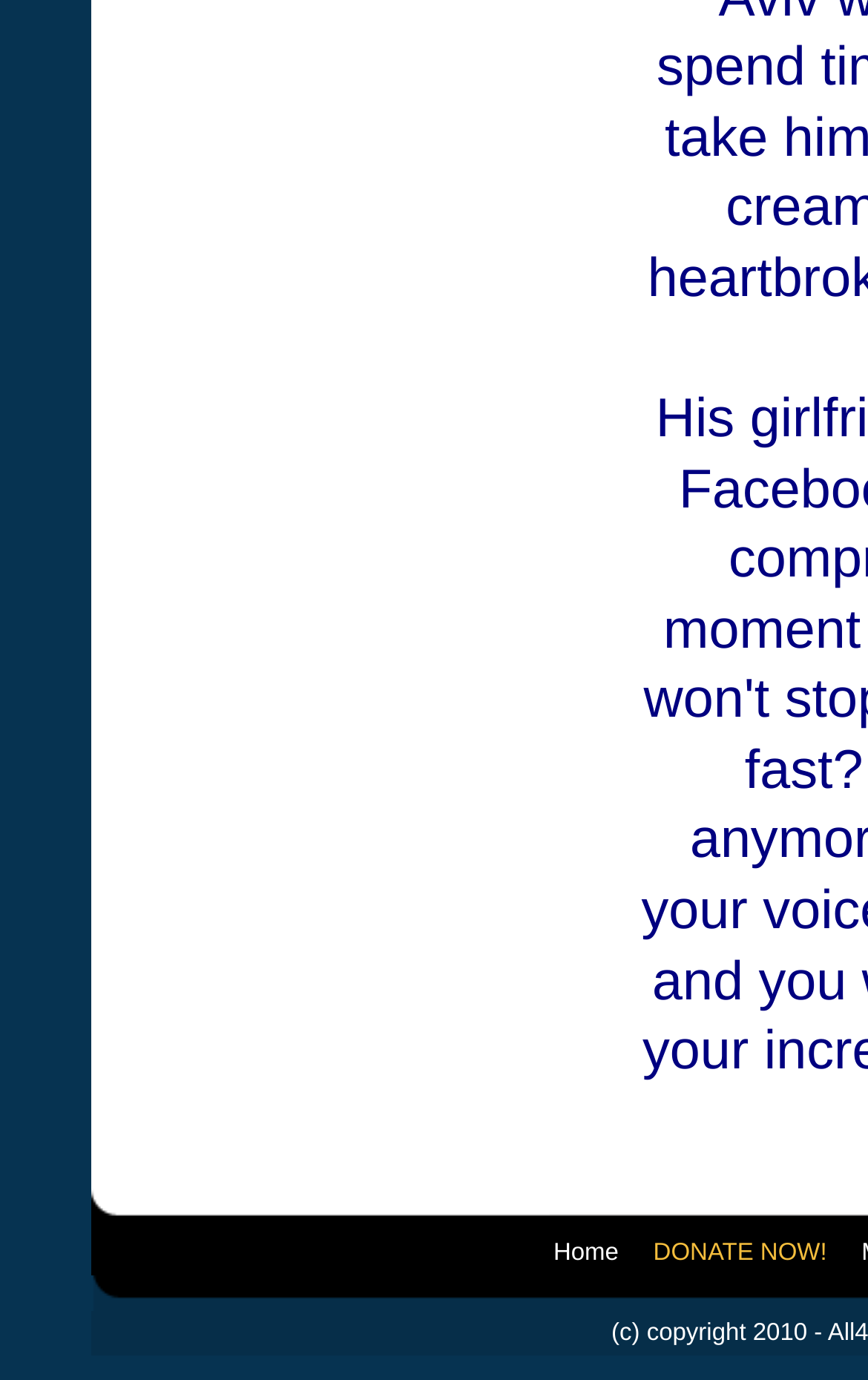Provide the bounding box coordinates, formatted as (top-left x, top-left y, bottom-right x, bottom-right y), with all values being floating point numbers between 0 and 1. Identify the bounding box of the UI element that matches the description: DONATE NOW!

[0.753, 0.899, 0.953, 0.918]